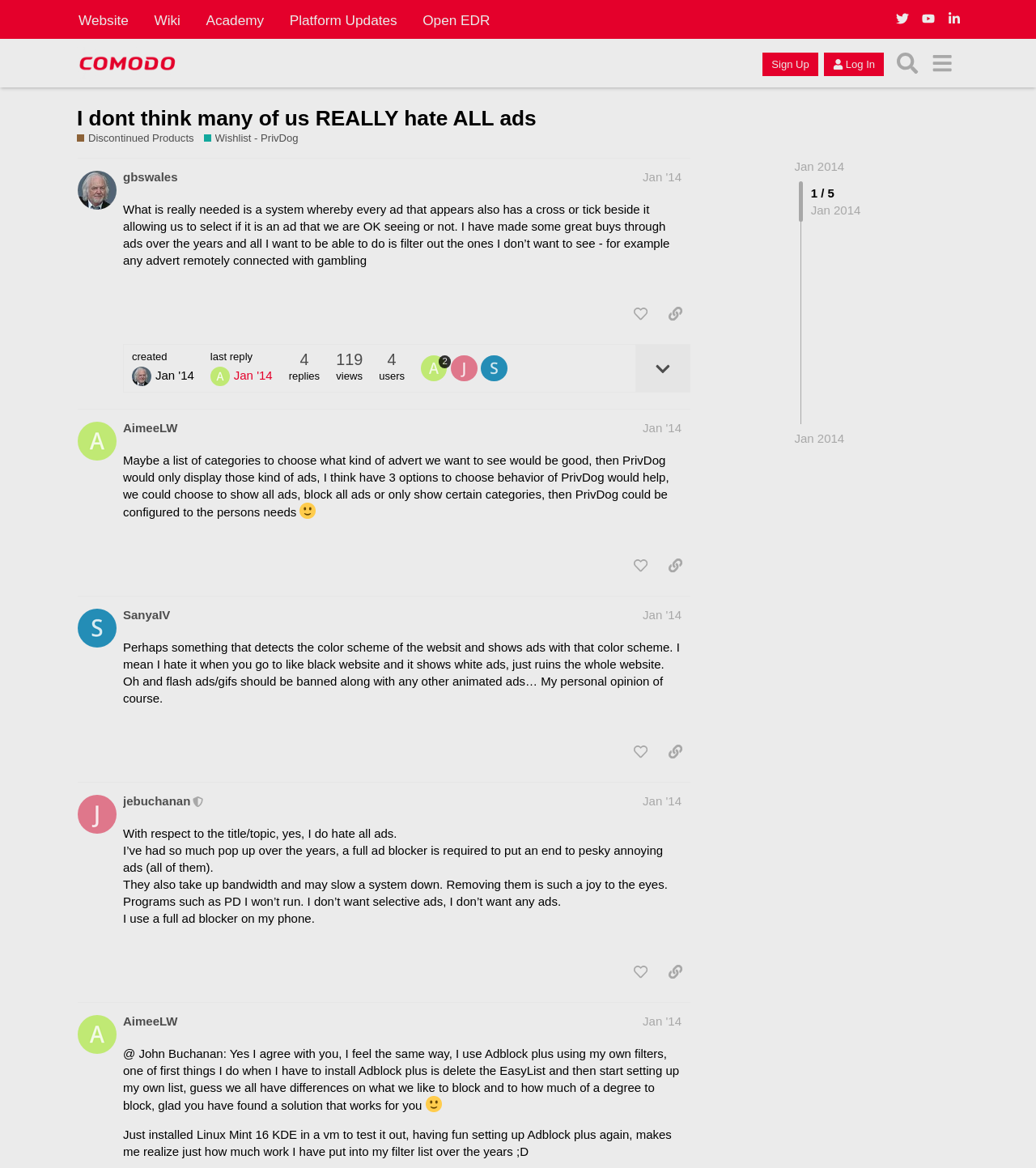Summarize the webpage comprehensively, mentioning all visible components.

This webpage appears to be a forum discussion page, specifically a thread from the Comodo Forum. At the top of the page, there is a header section with links to various parts of the website, including "Website", "Wiki", "Academy", "Platform Updates", and "Open EDR". Below this, there is a secondary header section with a link to "Comodo Forum" and buttons to "Sign Up" and "Log In".

The main content of the page is a discussion thread with four posts from different users. Each post has a heading with the user's name and the date they posted, followed by the post content. The posts are numbered, with the first post being from "gbswales" and discussing the idea of having a system to filter out unwanted ads. The second post is from "AimeeLW" and suggests having a list of categories to choose from to customize the ads displayed. The third post is from "SanyaIV" and proposes an idea to detect the color scheme of a website and display ads with a matching color scheme. The fourth post is from "jebuchanan", a moderator, and expresses their dislike for all ads.

Each post has buttons to "like" and "share" the post, as well as information about the number of replies, views, and users who have participated in the discussion. There are also images of the users who have posted, and some posts have additional images or emojis.